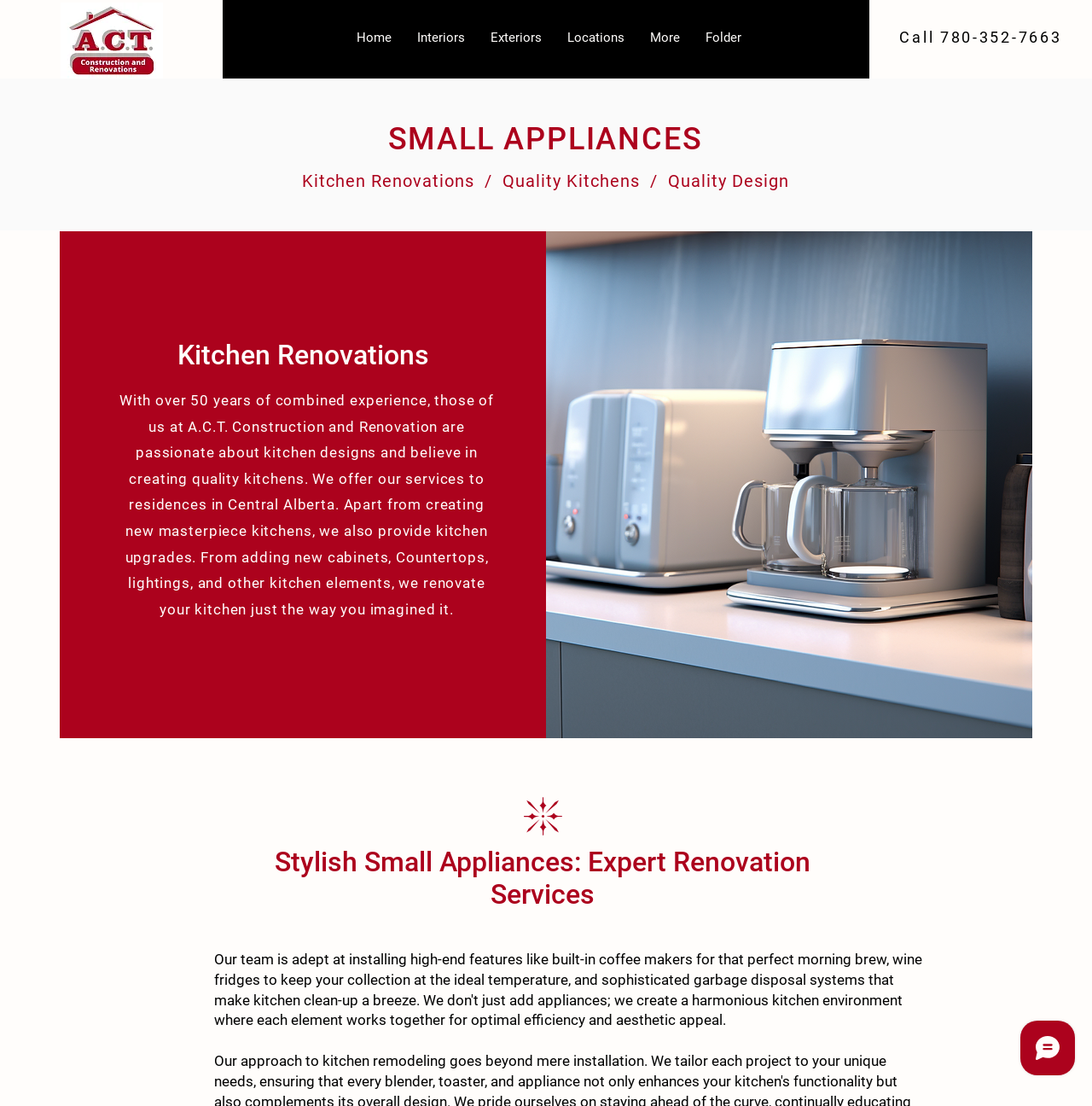What services does the company offer?
Relying on the image, give a concise answer in one word or a brief phrase.

Kitchen upgrades and renovations